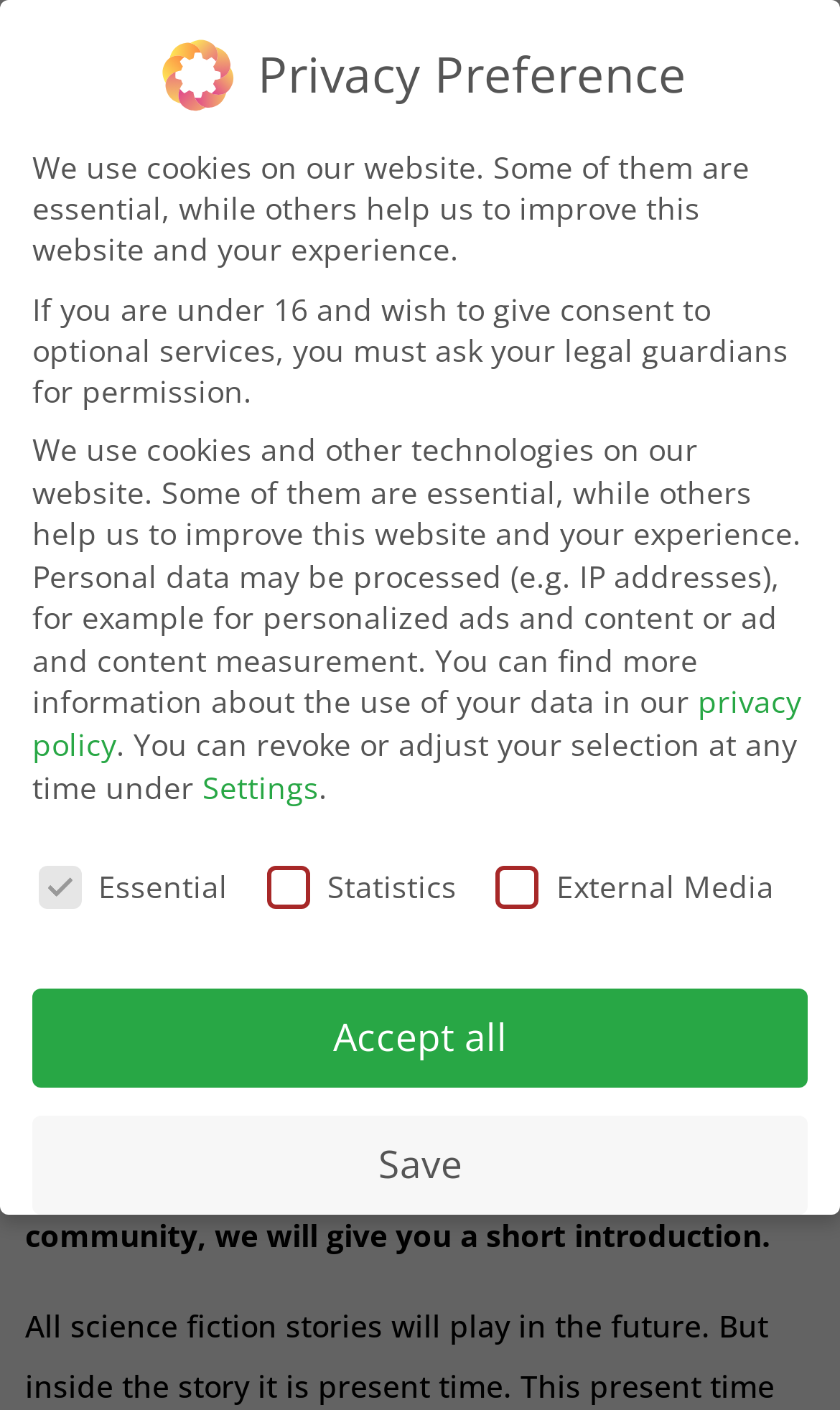Identify the bounding box coordinates of the specific part of the webpage to click to complete this instruction: "Click on the Spaceship Entprima link".

[0.326, 0.488, 0.8, 0.529]